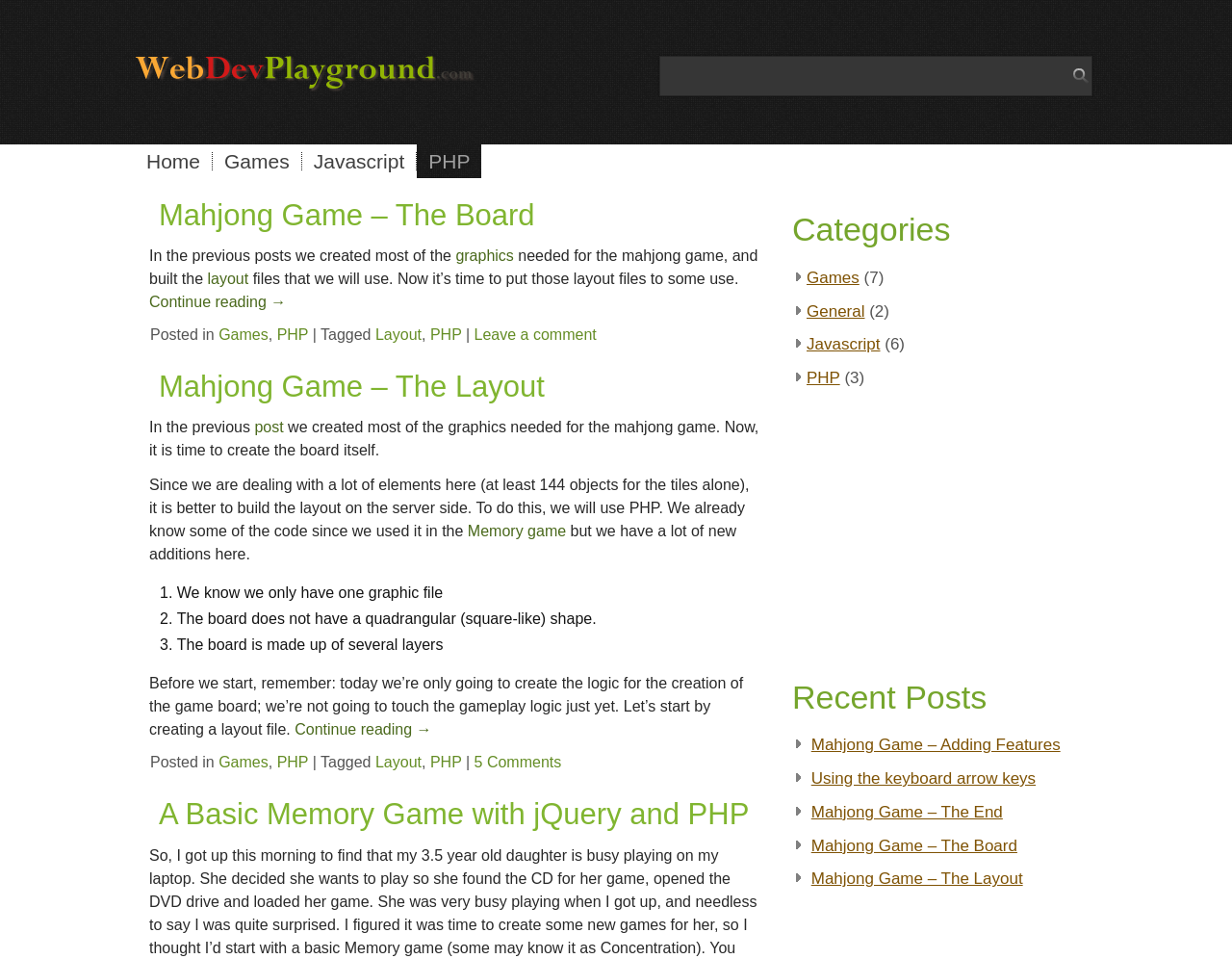Find the bounding box coordinates of the clickable element required to execute the following instruction: "Enter text in the search box". Provide the coordinates as four float numbers between 0 and 1, i.e., [left, top, right, bottom].

[0.535, 0.058, 0.887, 0.1]